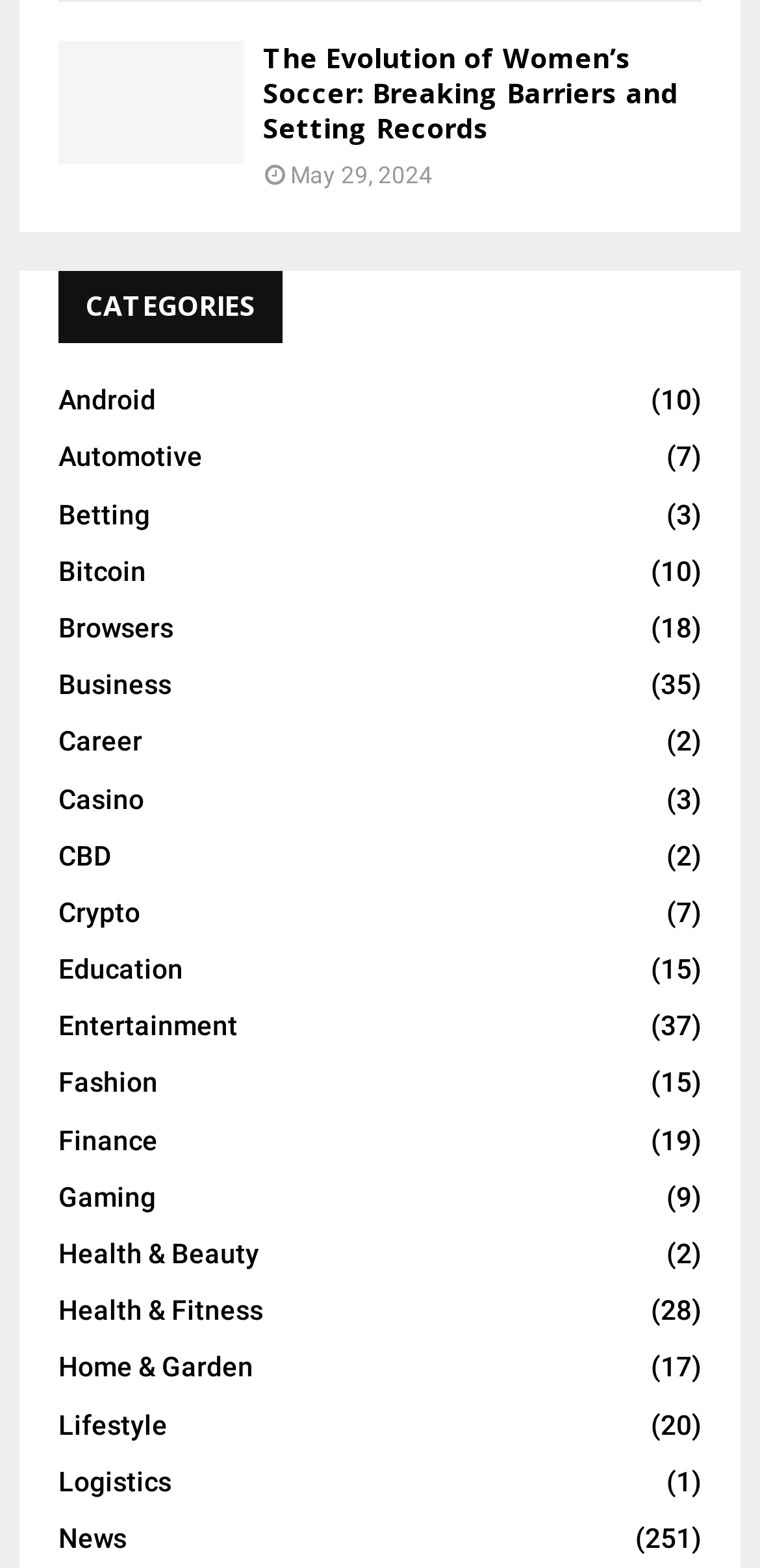Locate the bounding box coordinates of the element I should click to achieve the following instruction: "browse the news category".

[0.077, 0.971, 0.167, 0.991]